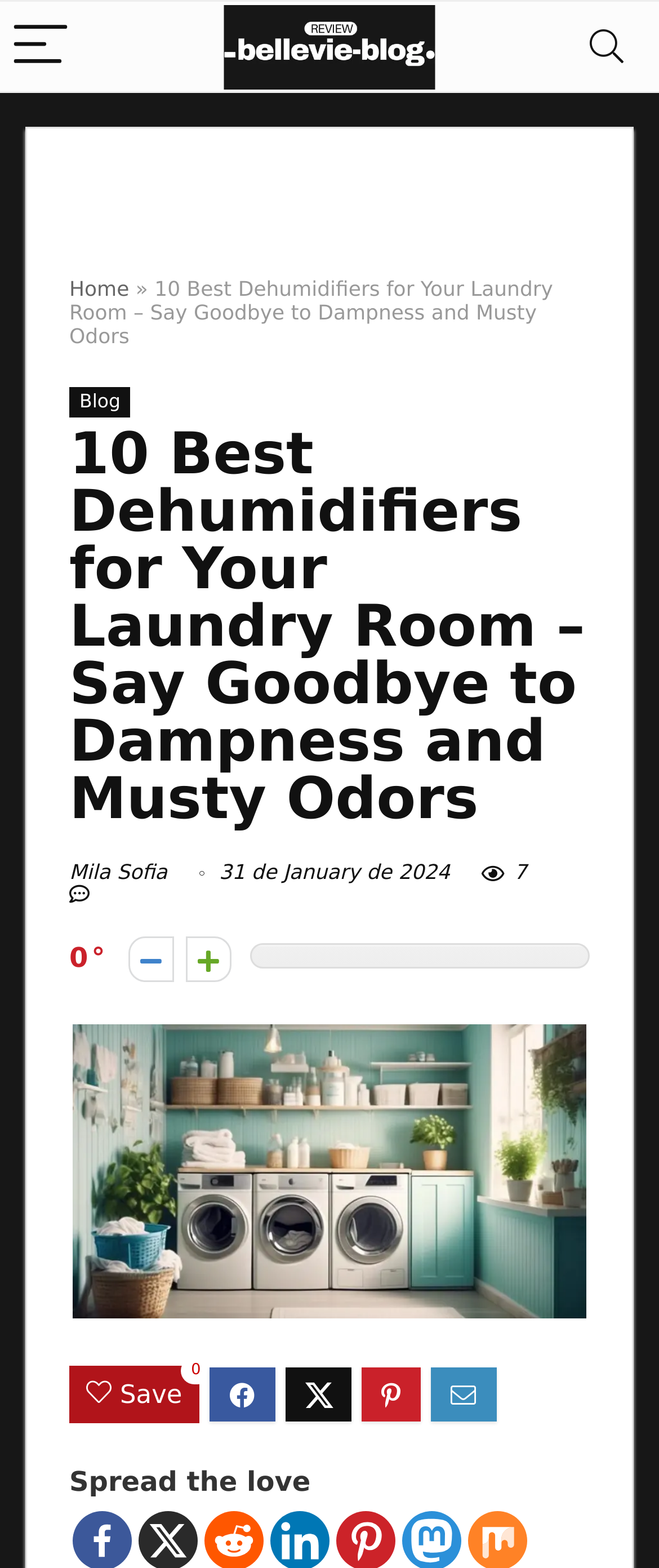What is the author of the article?
Please interpret the details in the image and answer the question thoroughly.

The author of the article is mentioned in the link element, which reads 'Mila Sofia'. This suggests that Mila Sofia is the author of the article.